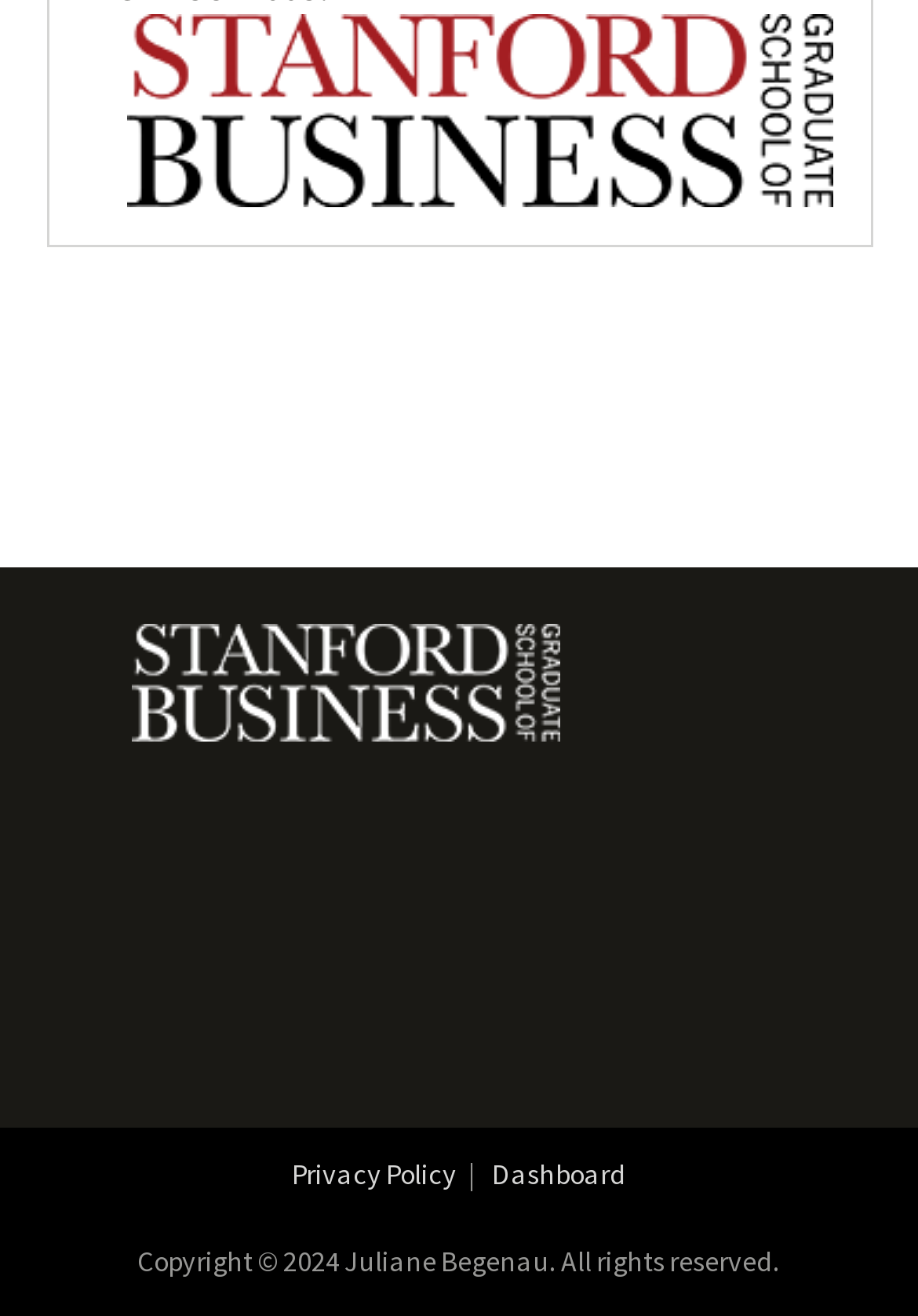Please respond in a single word or phrase: 
What is the purpose of the link at the bottom left?

Copyright information